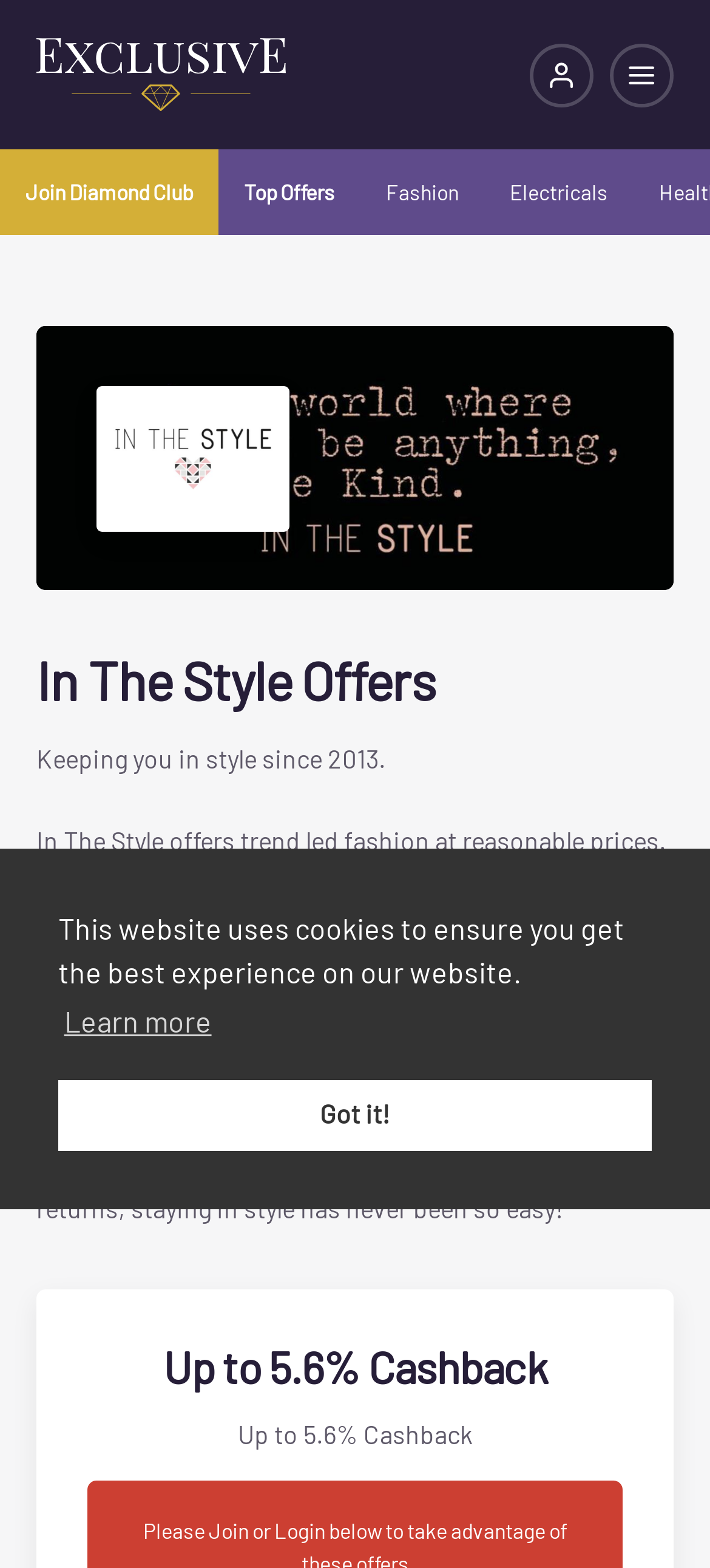What is the cashback percentage offered?
Based on the image, give a one-word or short phrase answer.

Up to 5.6%